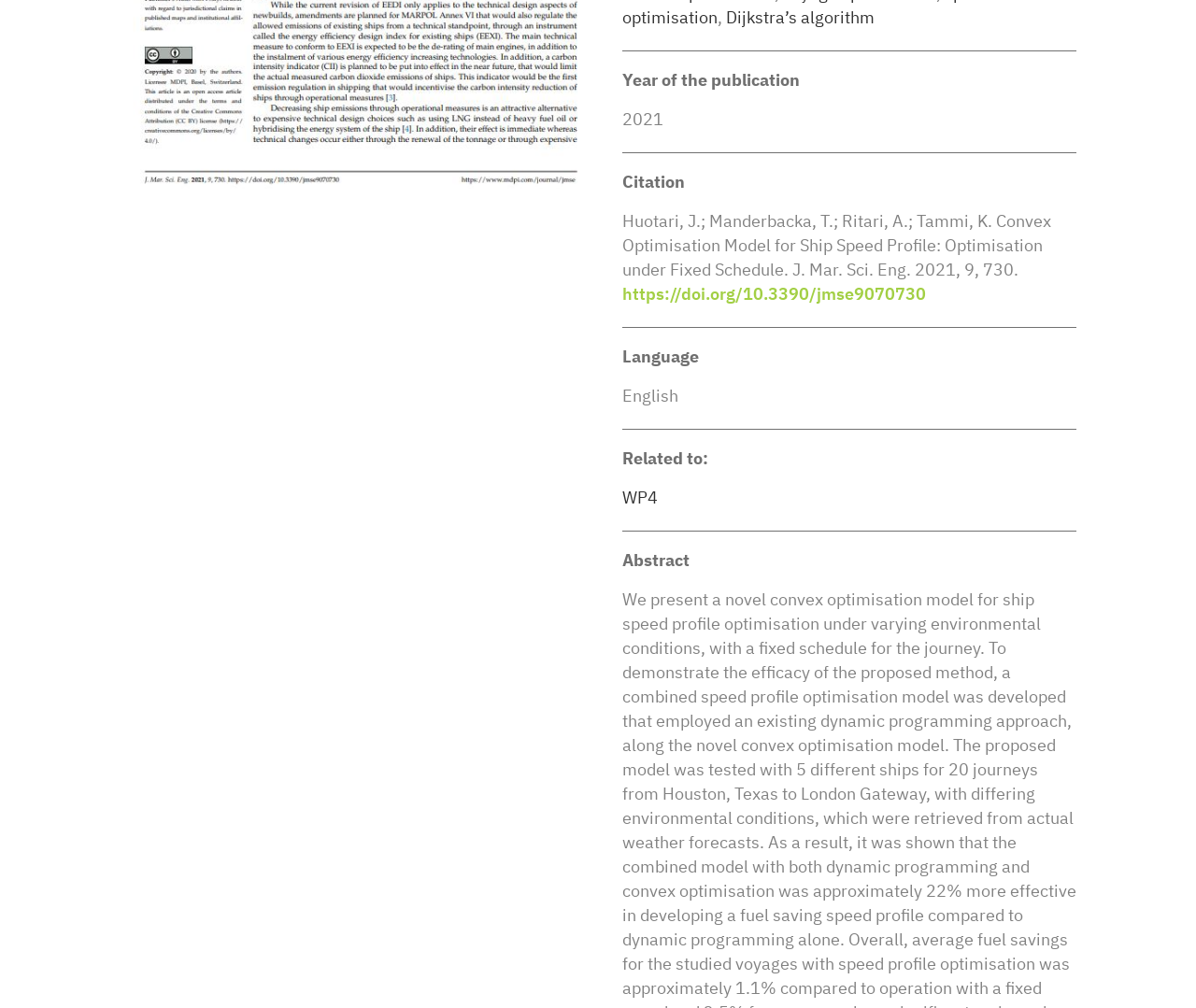Determine the bounding box for the UI element that matches this description: "Dijkstra’s algorithm".

[0.607, 0.006, 0.731, 0.028]